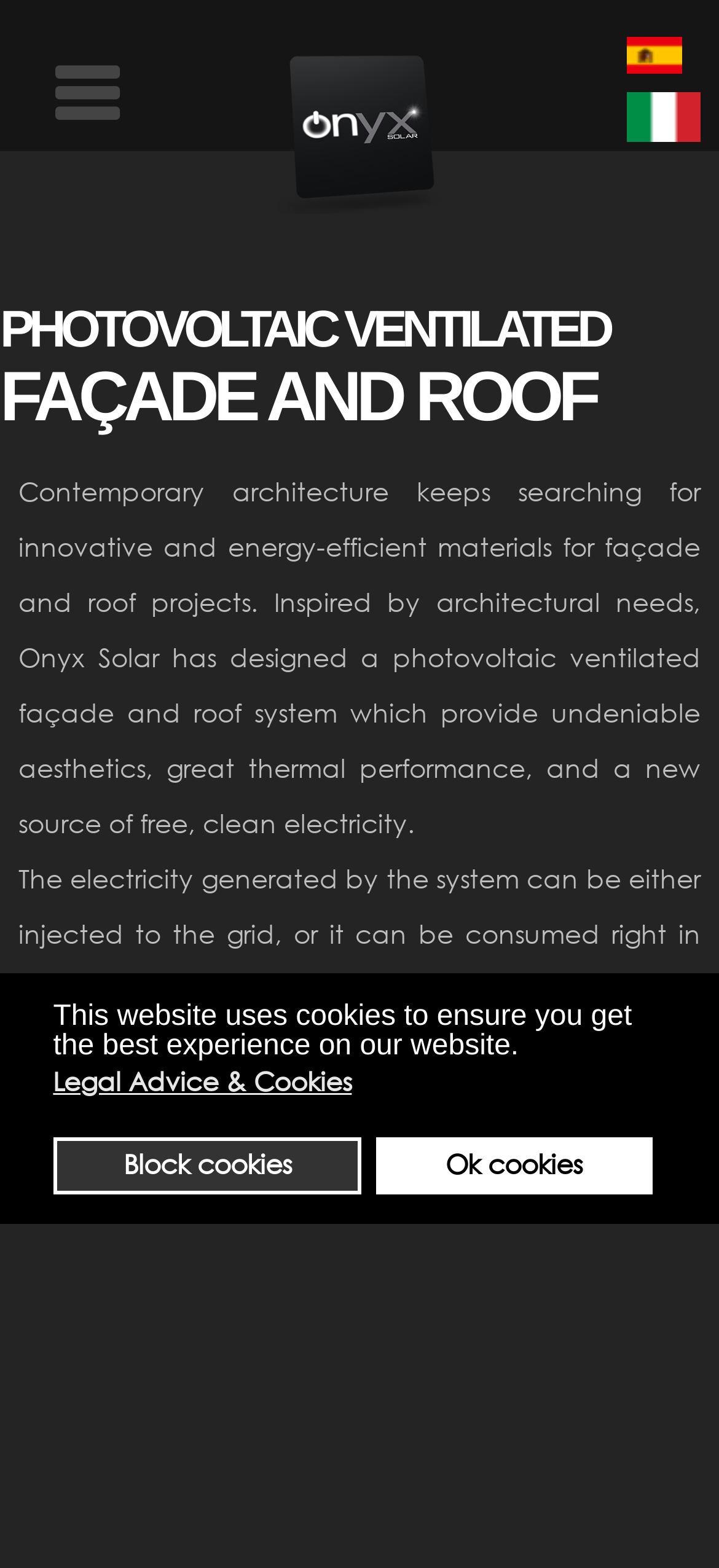Carefully observe the image and respond to the question with a detailed answer:
What is the company name on the logo?

By looking at the logo image on the top left corner of the webpage, I can see that it has the text 'onyxsolar PHOTOVOLTAIC GLASS' written on it, which suggests that the company name is Onyx Solar.